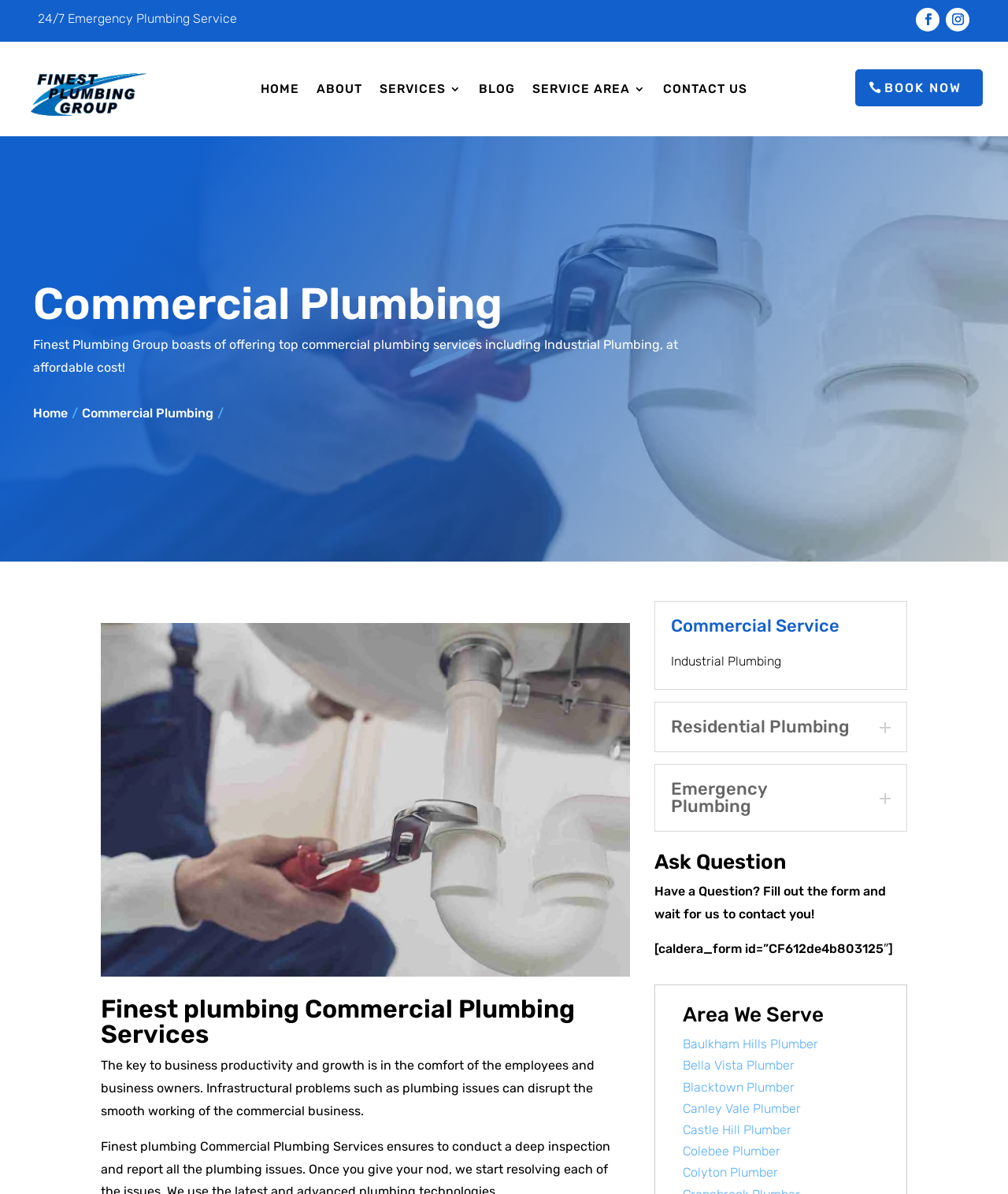How many areas are served by the plumbing group?
Analyze the image and deliver a detailed answer to the question.

The areas served by the plumbing group can be found in the section 'Area We Serve'. There are 8 links listed, each corresponding to a different area, namely Baulkham Hills, Bella Vista, Blacktown, Canley Vale, Castle Hill, Colebee, and Colyton.